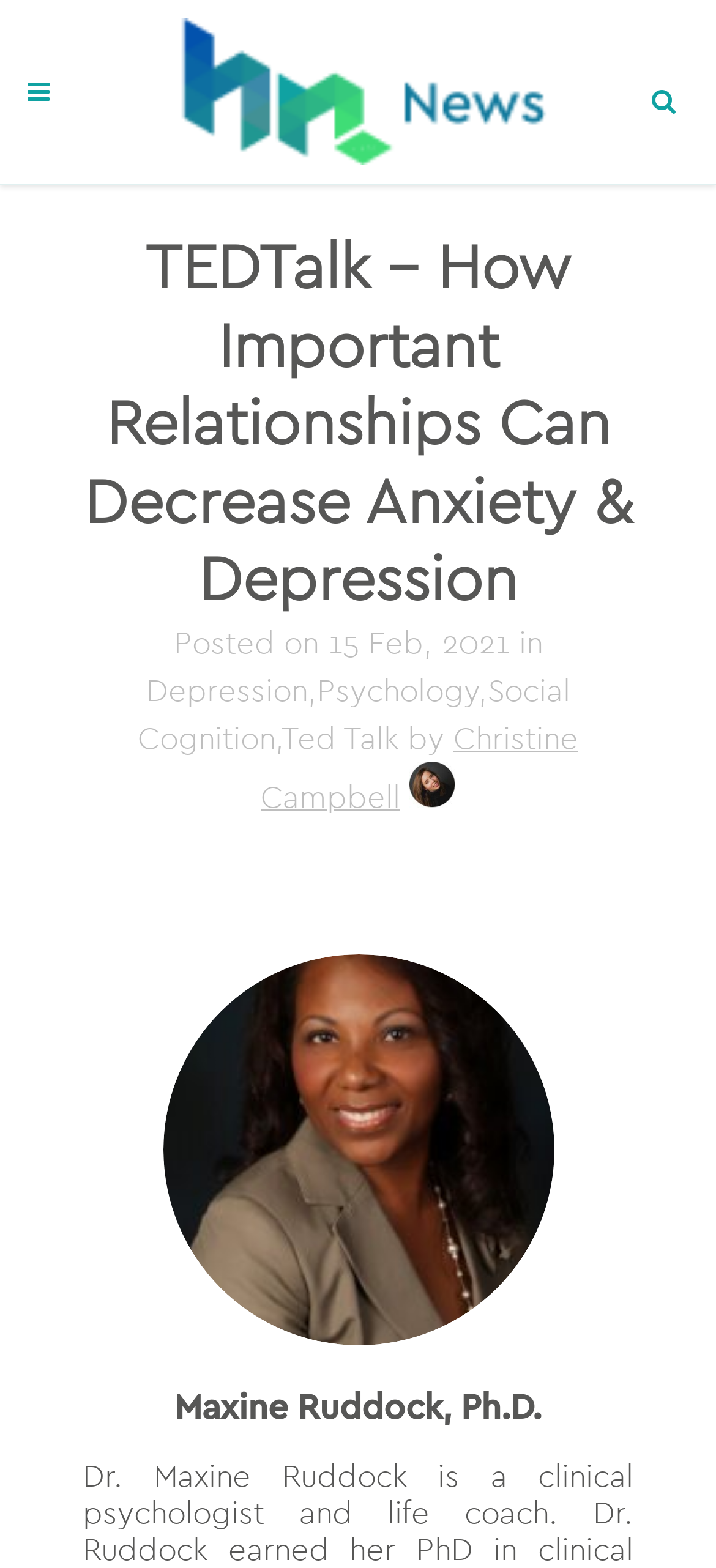What is the purpose of the search box?
Please respond to the question with as much detail as possible.

I inferred this answer by looking at the textbox labeled 'Search' which suggests that the purpose of the search box is to allow users to search for content on the website.